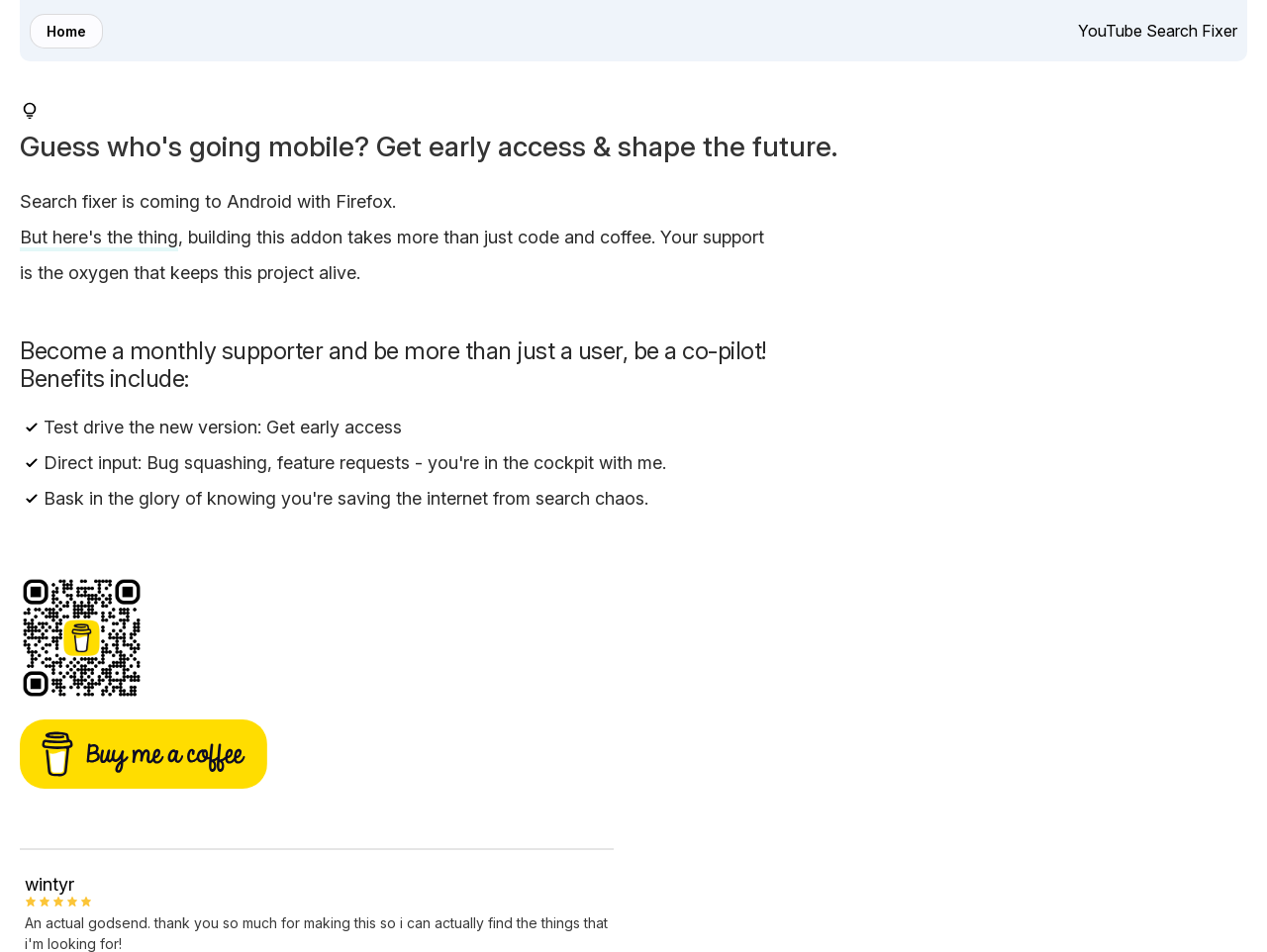Construct a comprehensive description capturing every detail on the webpage.

The webpage is a support page for the "YouTube Search Fixer" add-on. At the top left, there is a link to the "Home" page. On the right side of the top section, the title "YouTube Search Fixer" is prominently displayed. 

Below the title, there are two paragraphs of text. The first paragraph mentions that the search fixer is coming to Android with Firefox. The second paragraph explains that building the add-on requires more than just code and coffee, and that user support is essential to keep the project alive.

Further down, there is a heading that encourages users to become monthly supporters, highlighting the benefits of doing so. Below this heading, there is a call to action to test drive the new version and get early access.

To the right of the text, there is a QR code image, accompanied by a link that takes users to the website. At the very bottom of the page, the username "wintyr" is displayed.